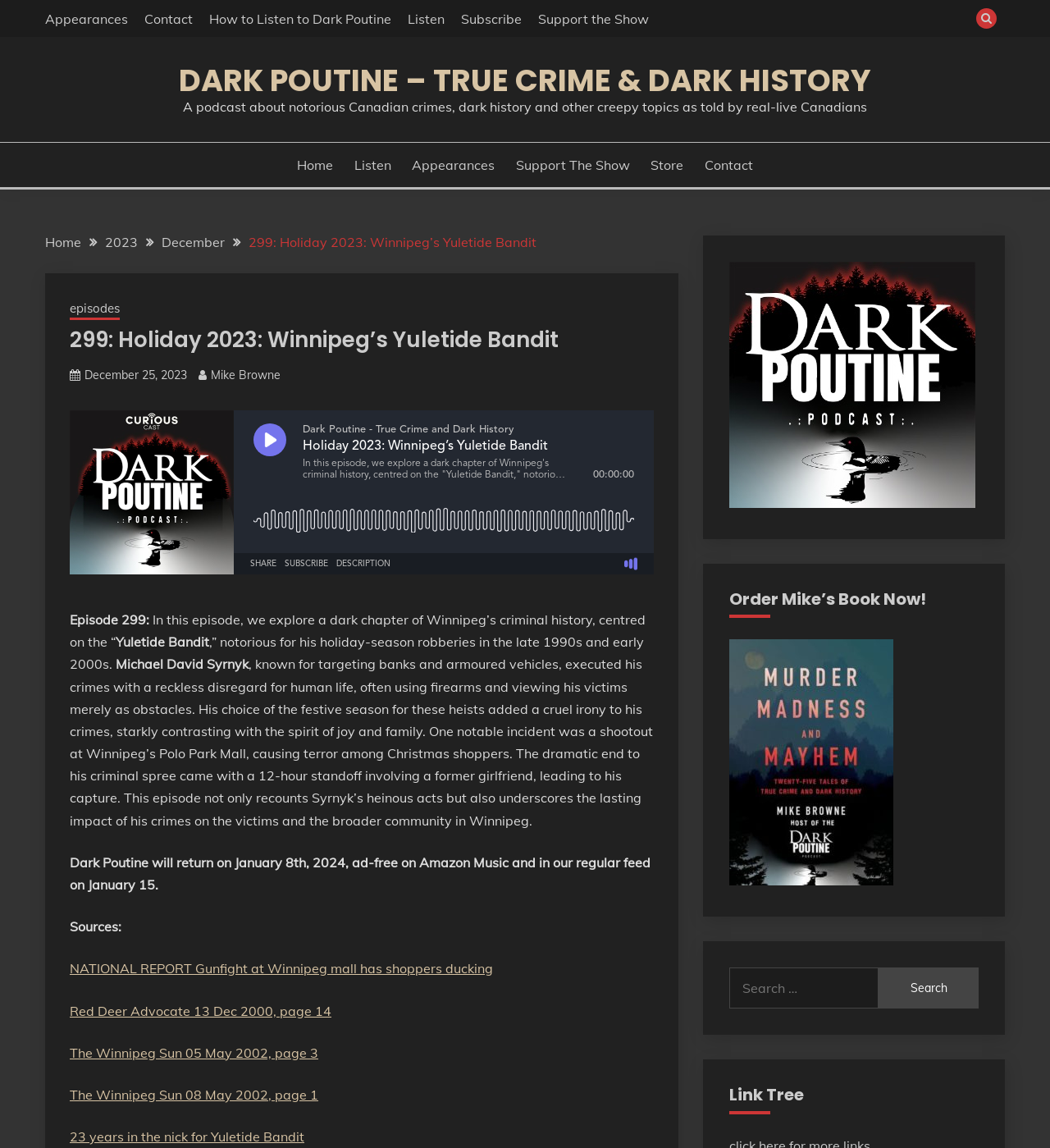When will Dark Poutine return?
Provide a detailed answer to the question using information from the image.

The return date of Dark Poutine can be found in the static text 'Dark Poutine will return on January 8th, 2024, ad-free on Amazon Music and in our regular feed on January 15'.